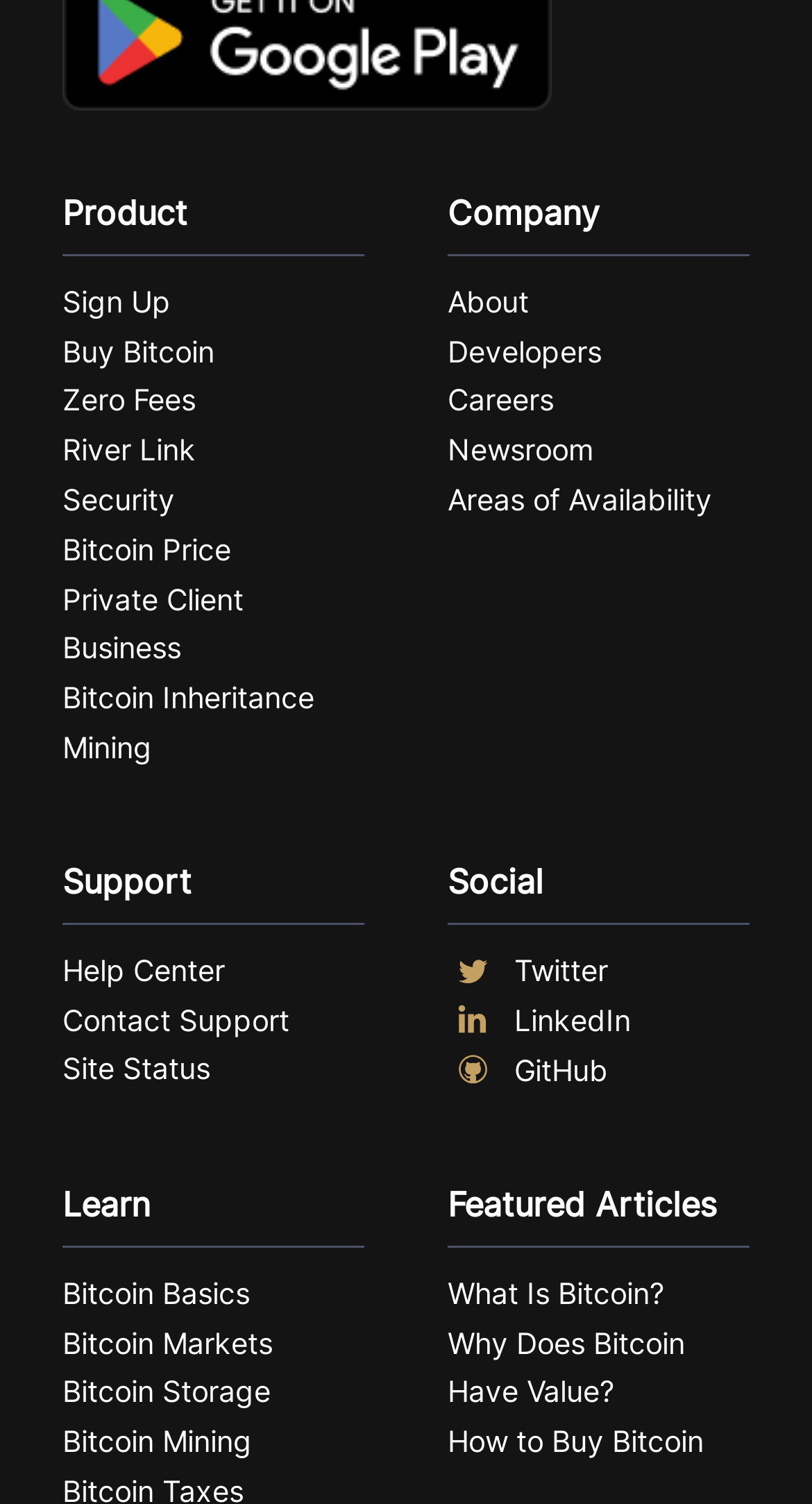Using the information from the screenshot, answer the following question thoroughly:
How many social media links are there?

I looked at the 'Social' heading with ID 206 and found three social media links: Twitter, LinkedIn, and GitHub, each with its own image icon and link text.